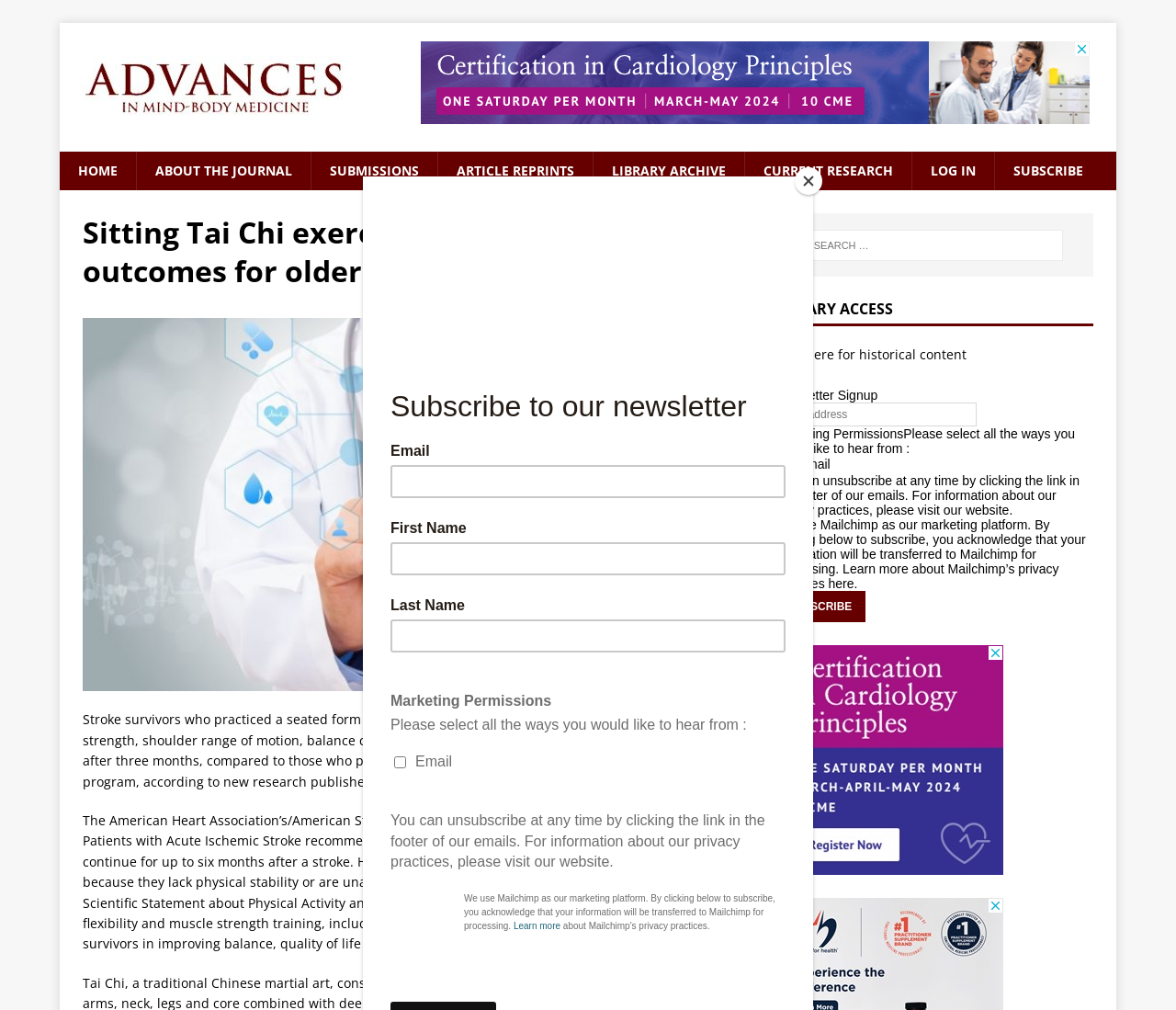Extract the bounding box of the UI element described as: "Submissions".

[0.264, 0.15, 0.372, 0.189]